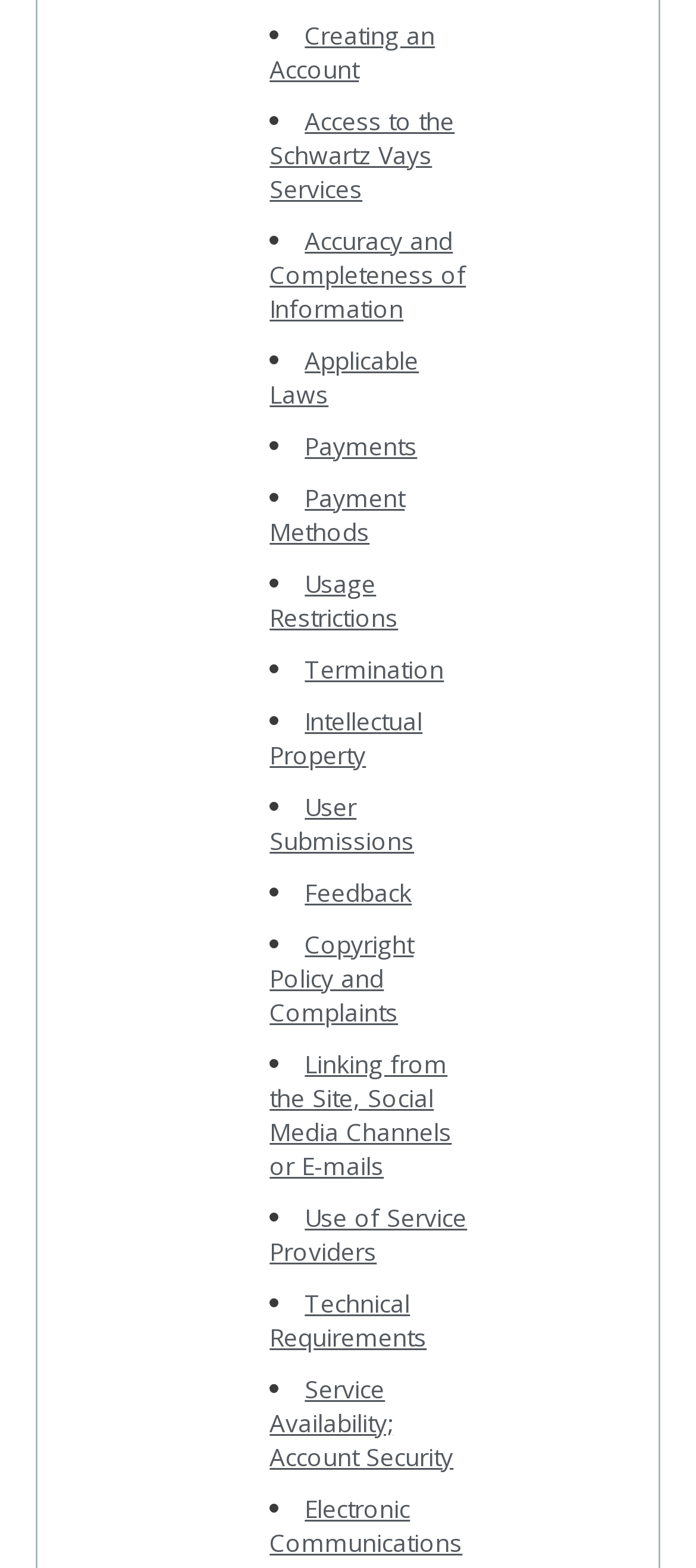Please respond to the question using a single word or phrase:
How many list items are there?

20